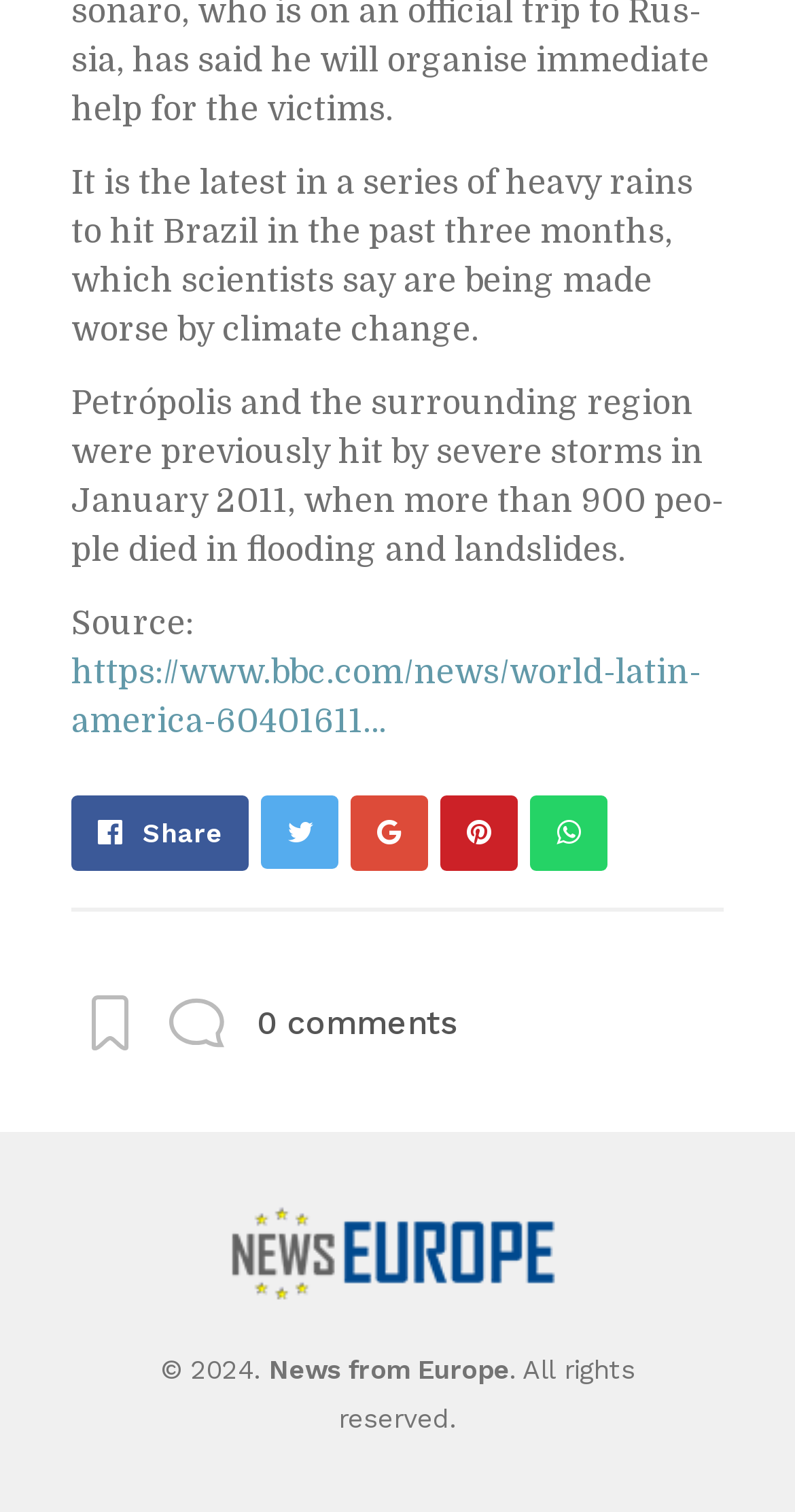What is the purpose of the 'Publish' button?
Kindly offer a detailed explanation using the data available in the image.

The 'Publish' button is likely used to submit a comment after filling out the required fields, such as name and email. Once clicked, the comment will be posted on the website.